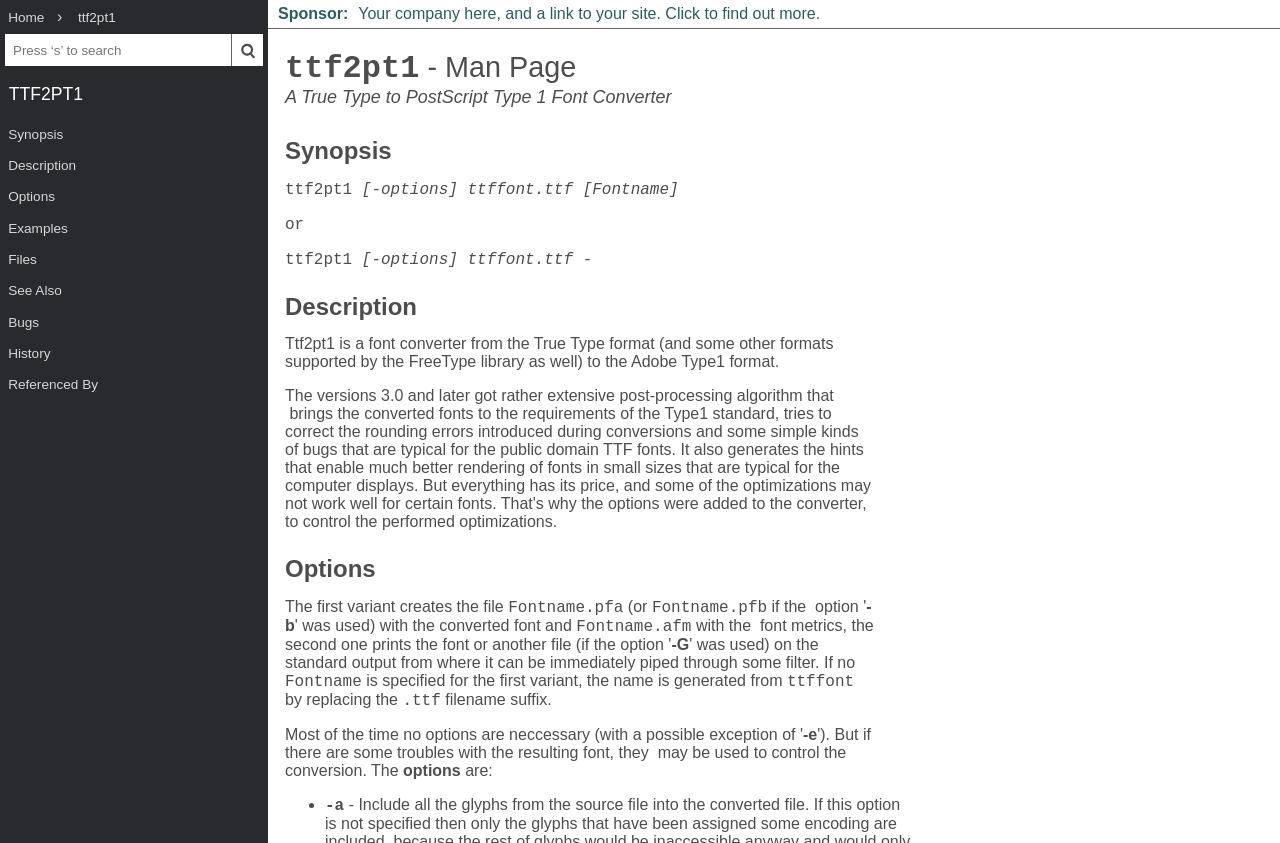Determine the bounding box for the UI element that matches this description: "ttf2pt1".

[0.0, 0.078, 0.209, 0.141]